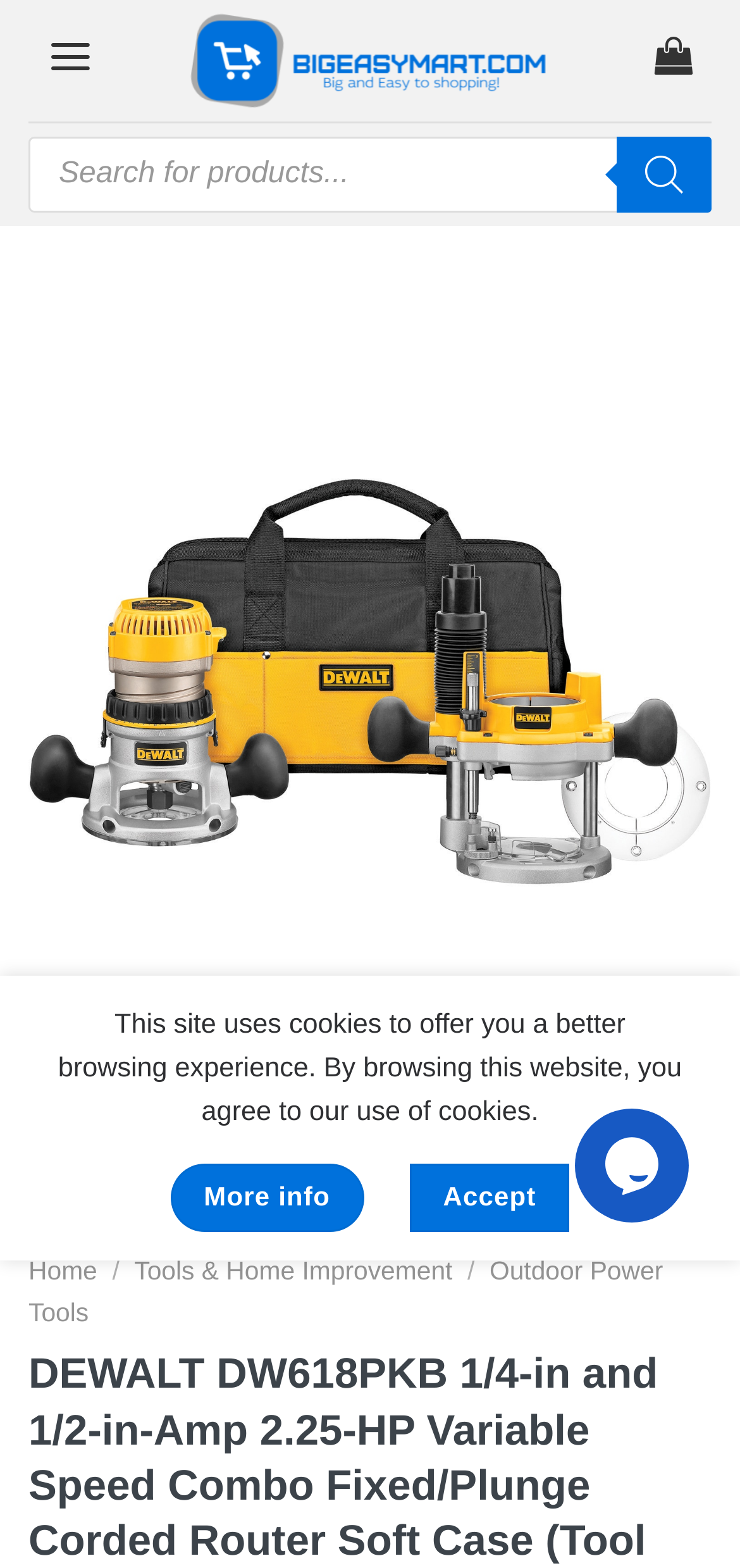Indicate the bounding box coordinates of the element that must be clicked to execute the instruction: "Navigate to previous page". The coordinates should be given as four float numbers between 0 and 1, i.e., [left, top, right, bottom].

[0.075, 0.386, 0.167, 0.483]